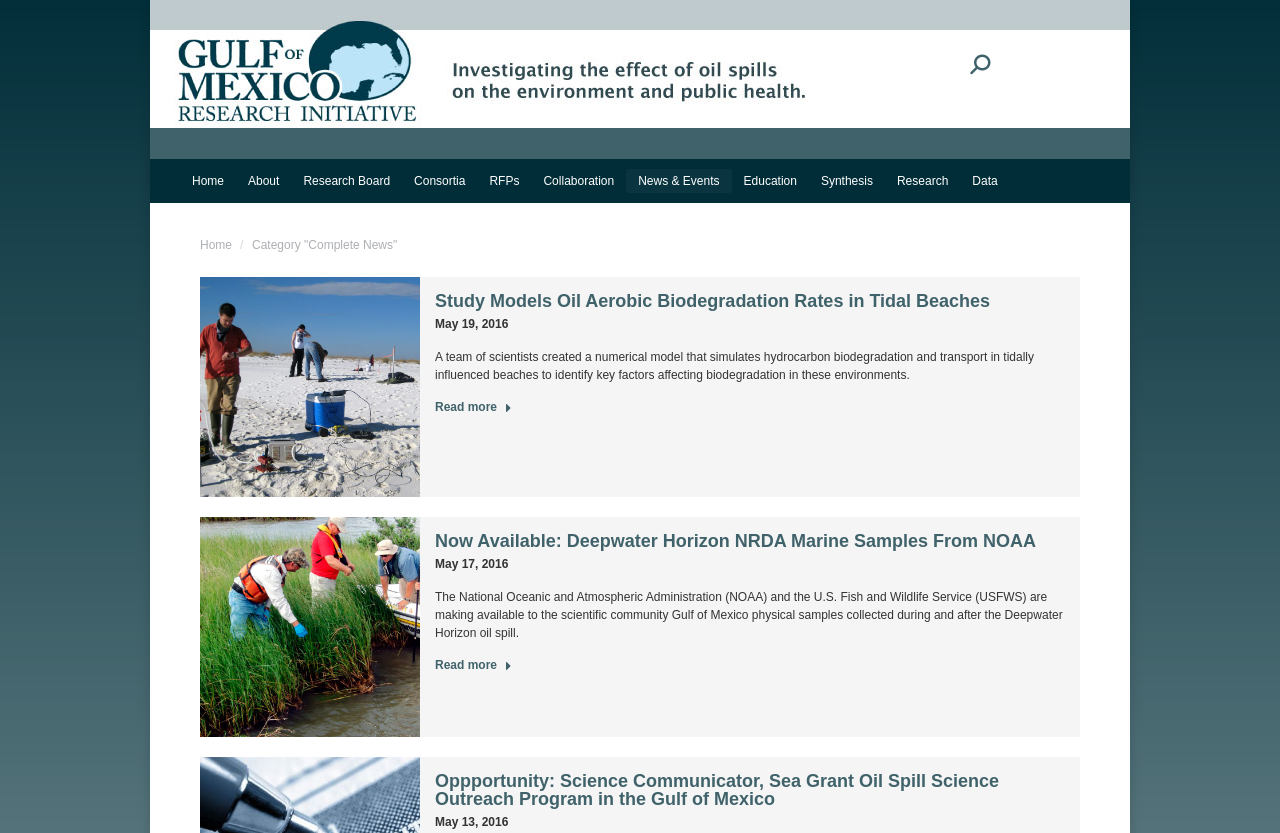Please specify the bounding box coordinates of the area that should be clicked to accomplish the following instruction: "Read more about Study Models Oil Aerobic Biodegradation Rates in Tidal Beaches". The coordinates should consist of four float numbers between 0 and 1, i.e., [left, top, right, bottom].

[0.34, 0.479, 0.4, 0.508]